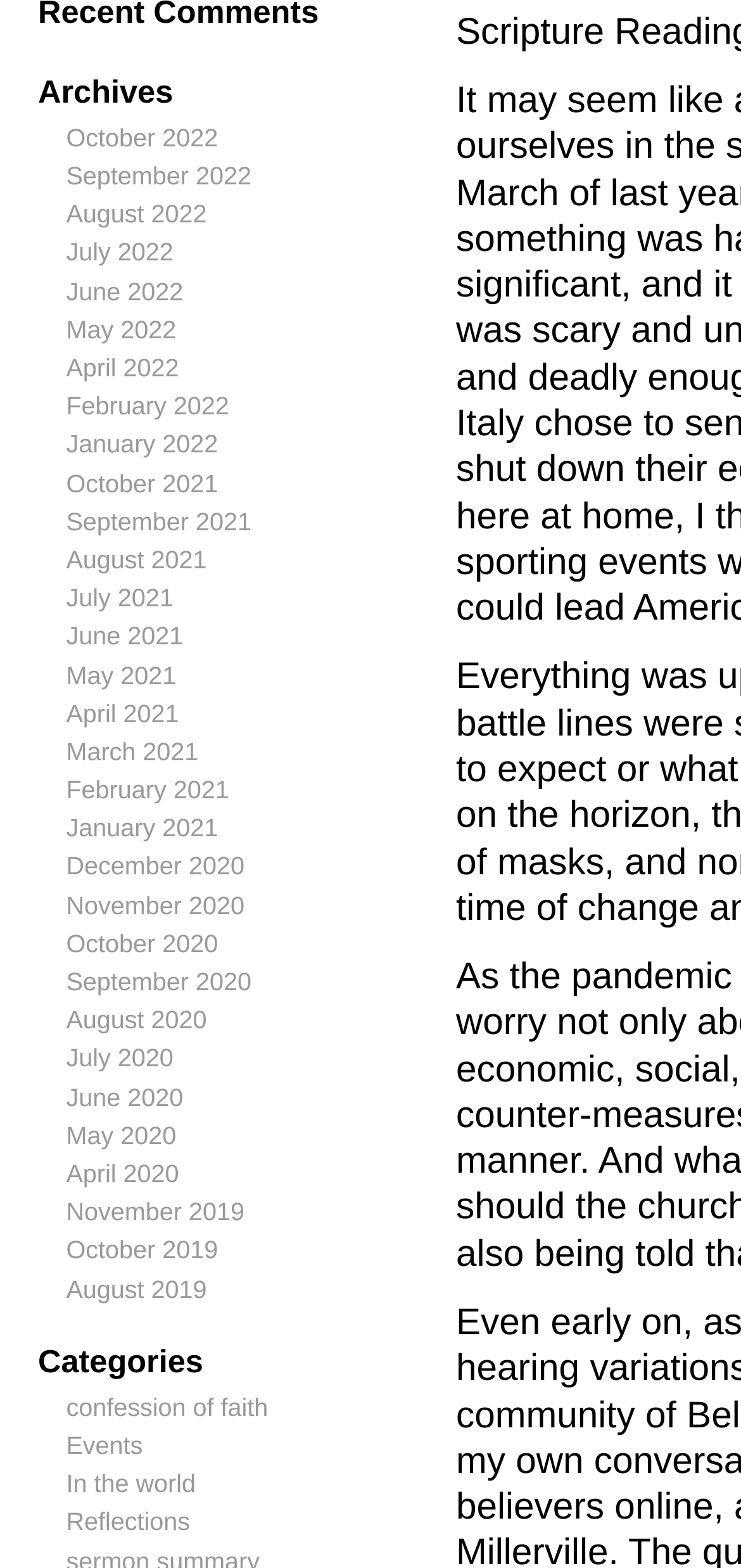Reply to the question with a single word or phrase:
What is the most recent month listed?

October 2022